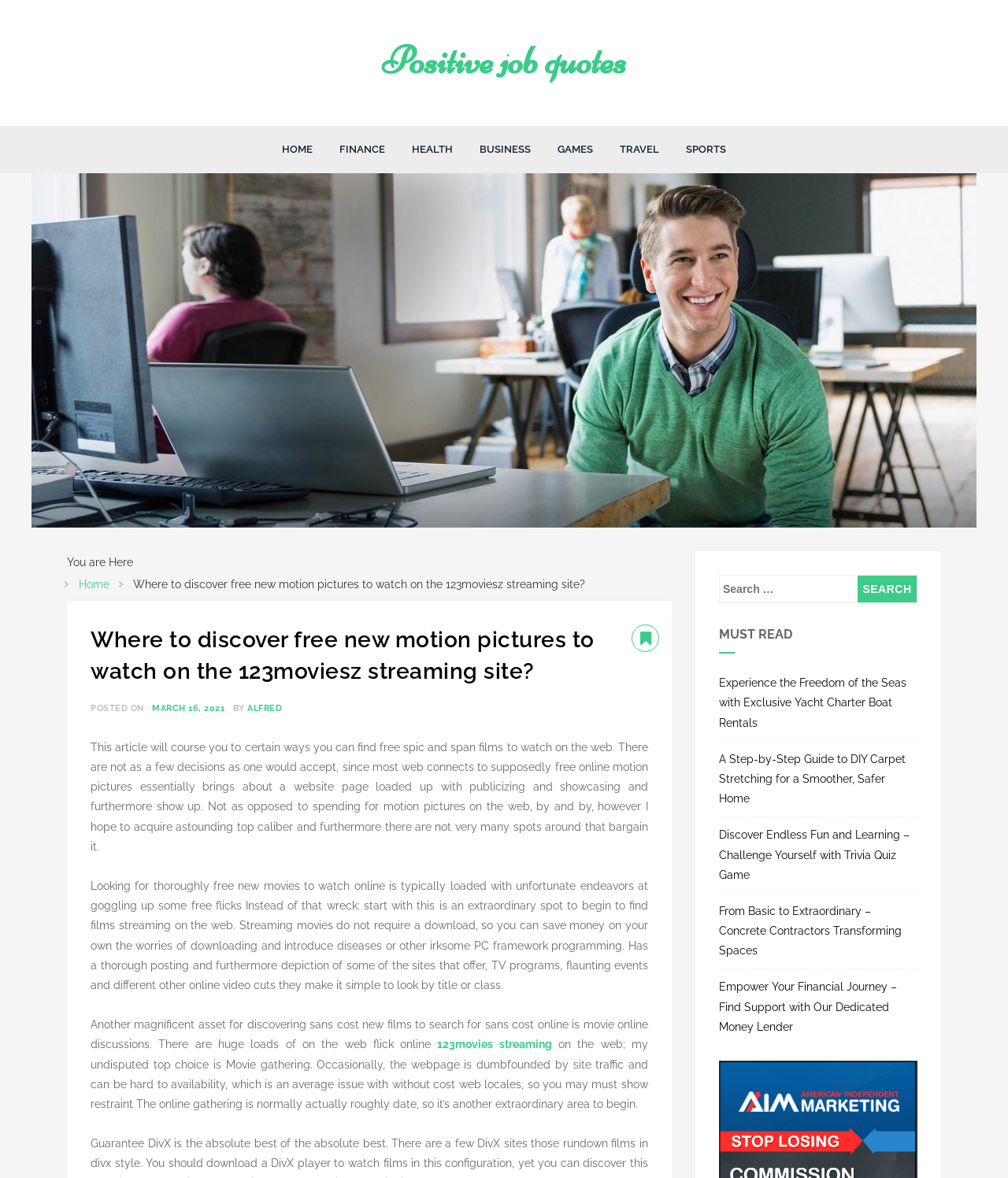Determine the bounding box coordinates of the clickable region to carry out the instruction: "Visit the '123movies streaming' website".

[0.434, 0.881, 0.547, 0.892]